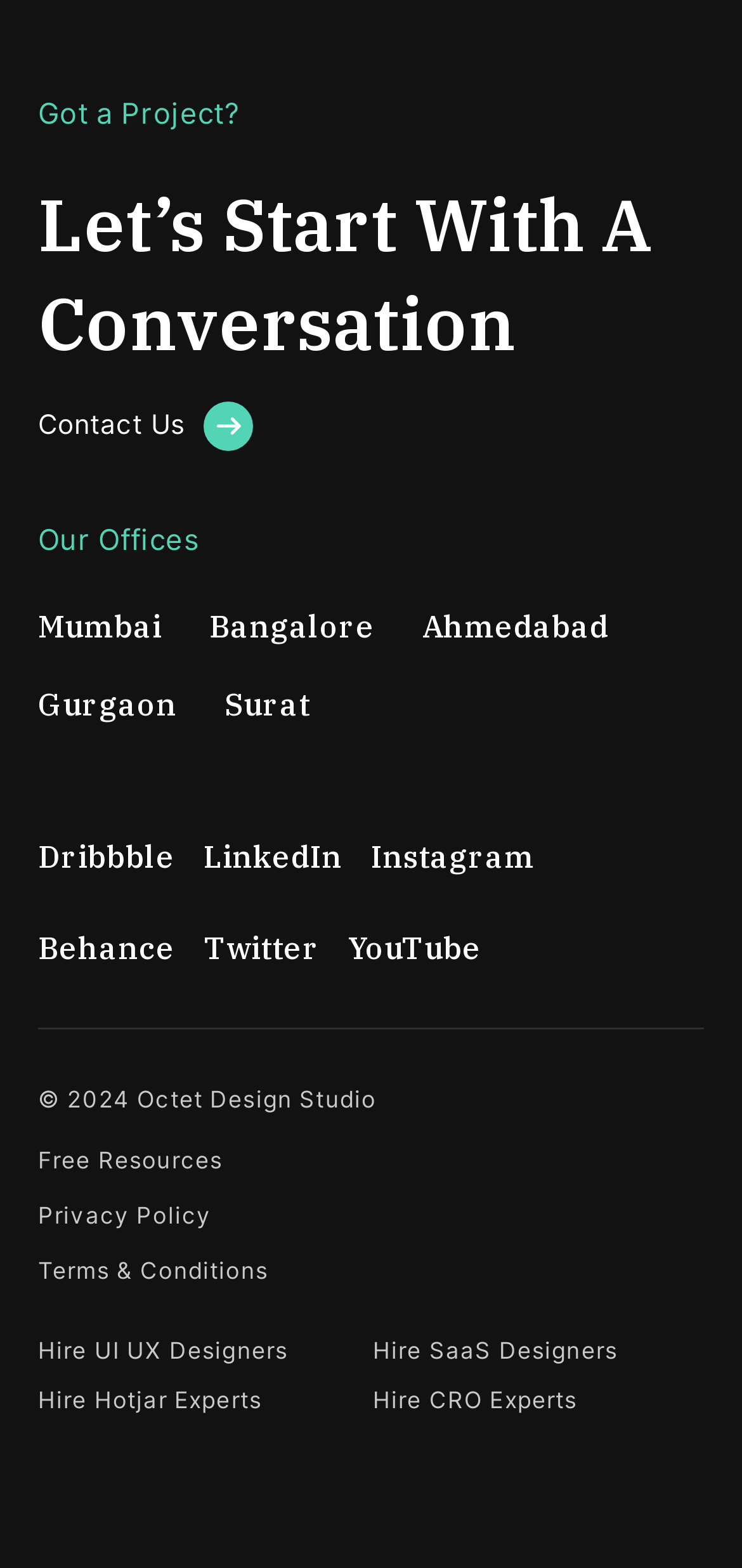Determine the bounding box coordinates of the element that should be clicked to execute the following command: "Visit Mumbai office".

[0.051, 0.39, 0.218, 0.409]